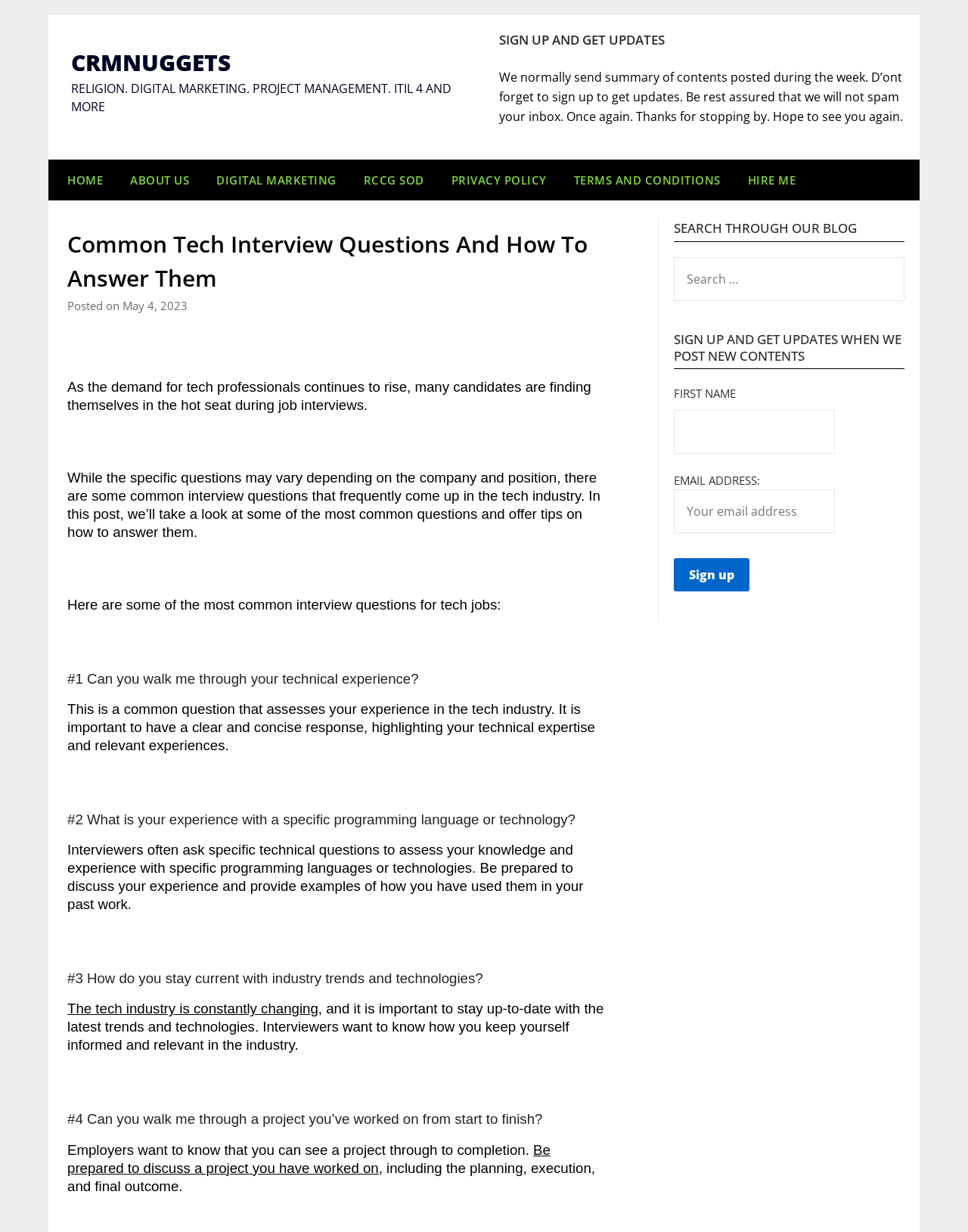Extract the bounding box coordinates of the UI element described by: "CRMNUGGETS". The coordinates should include four float numbers ranging from 0 to 1, e.g., [left, top, right, bottom].

[0.073, 0.038, 0.238, 0.063]